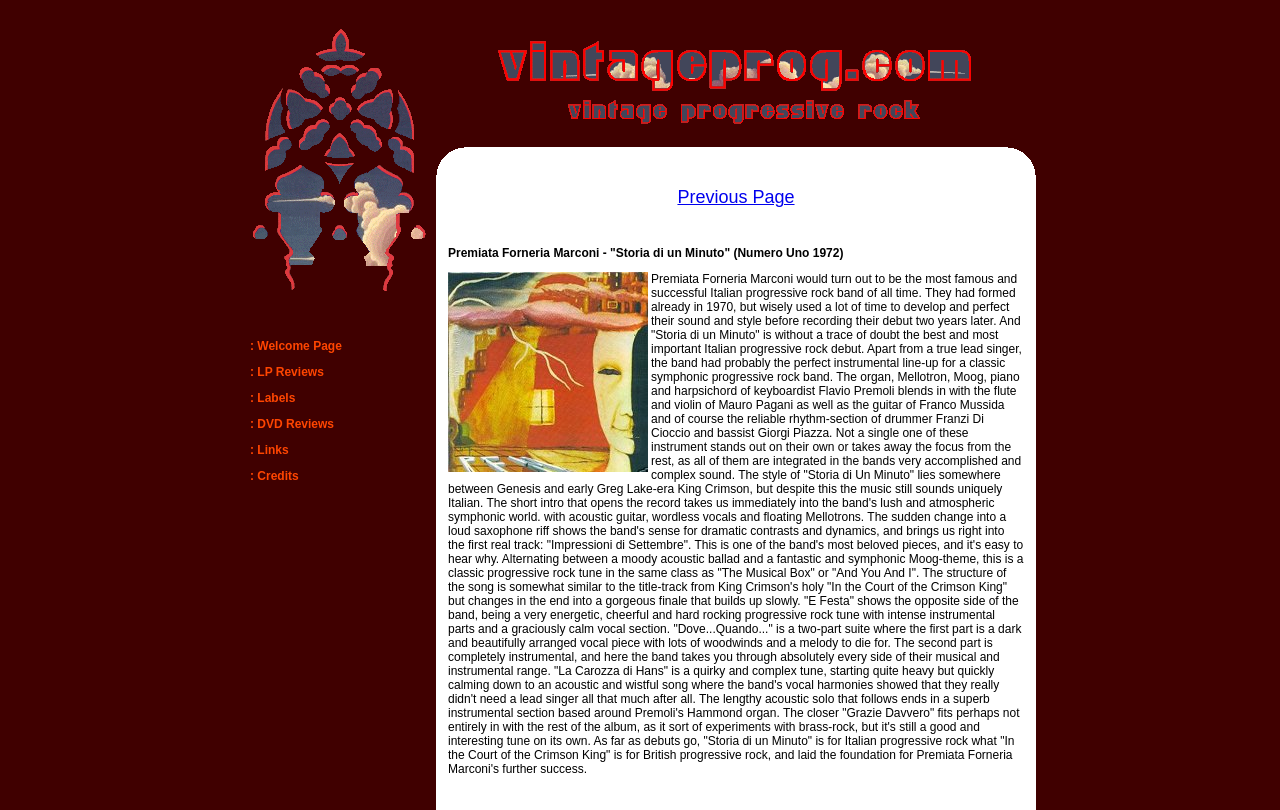Is there a 'Previous Page' link on the webpage?
Based on the visual, give a brief answer using one word or a short phrase.

Yes